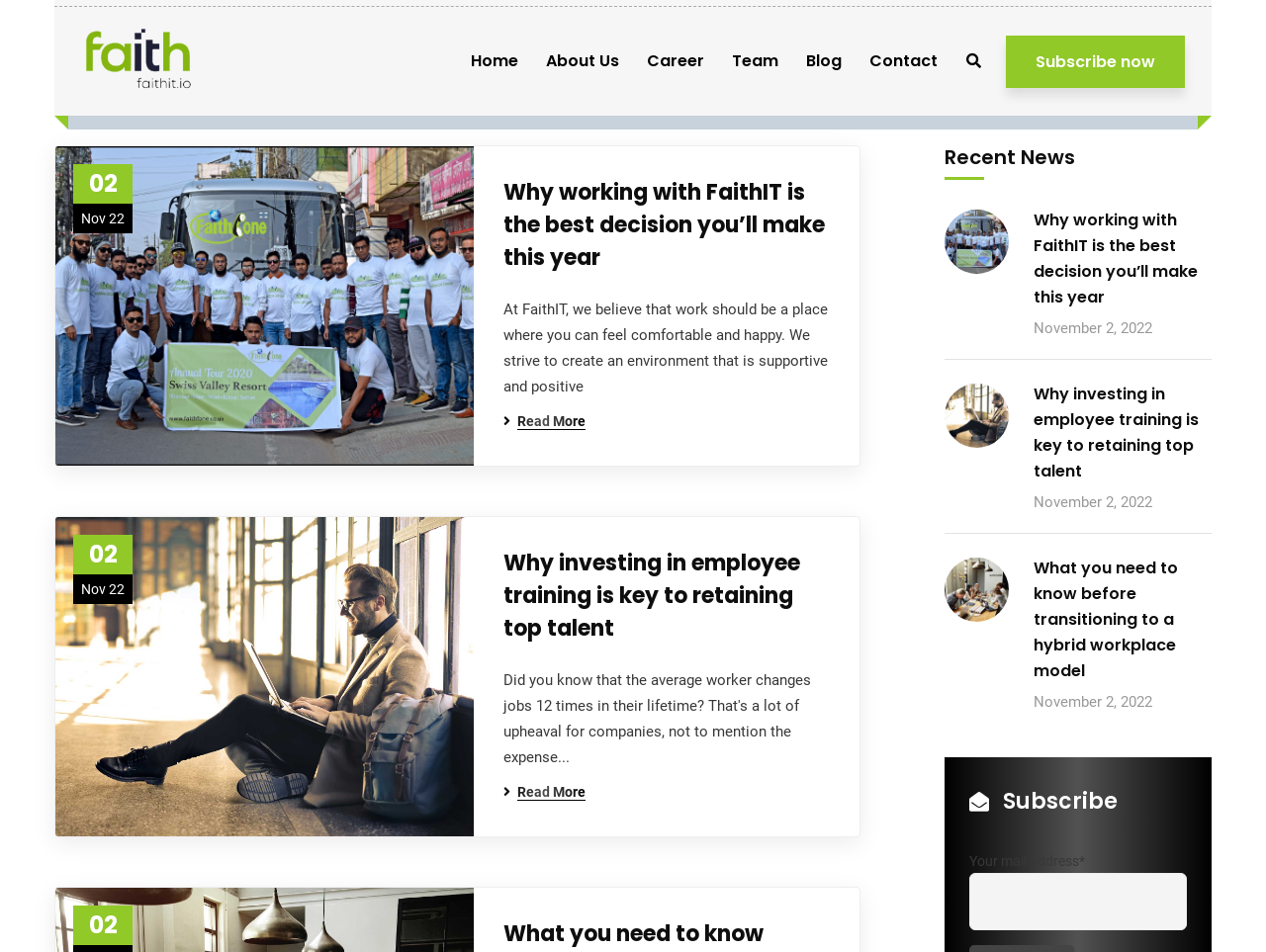How many recent news items are displayed?
Please provide a single word or phrase as the answer based on the screenshot.

3